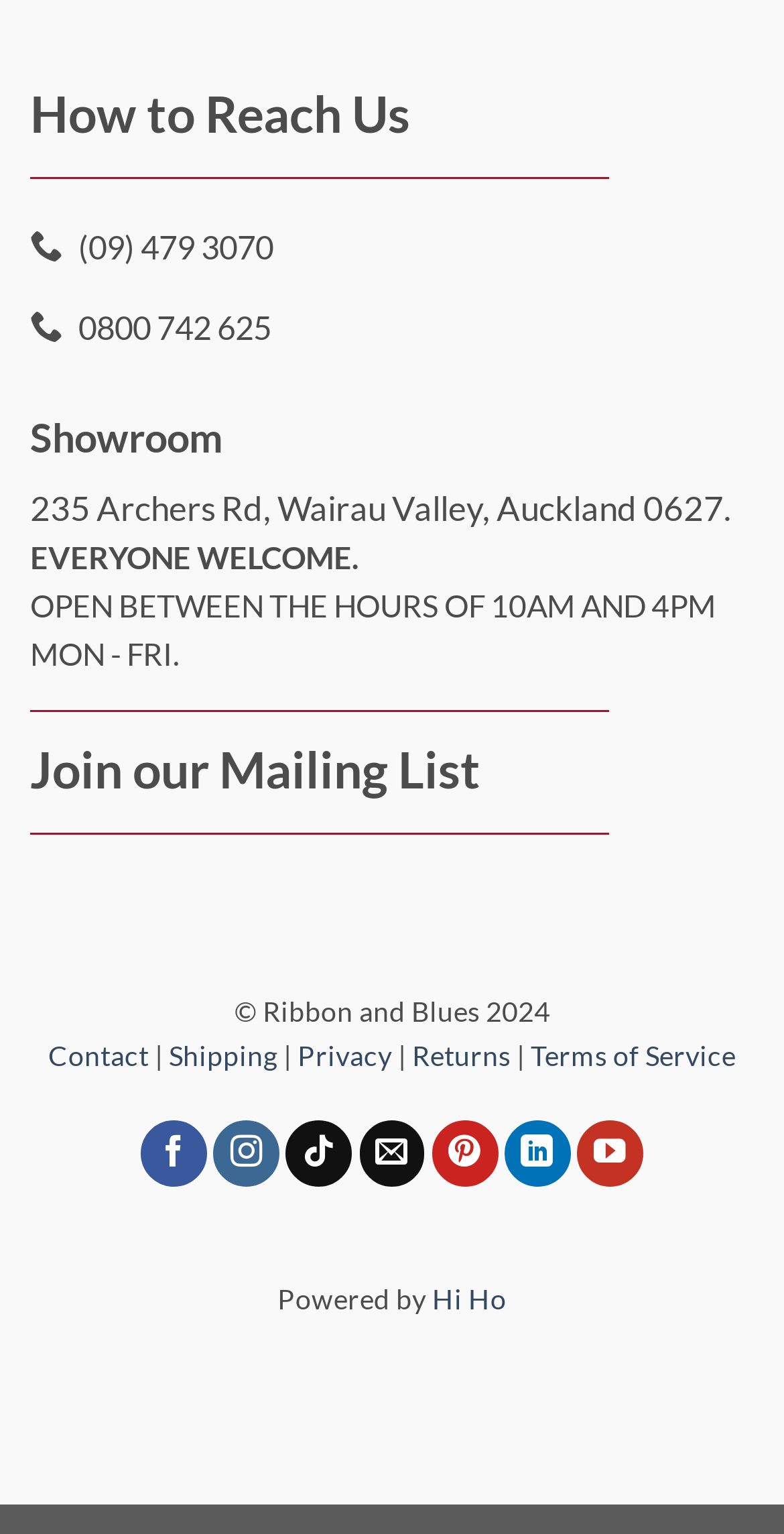Analyze the image and deliver a detailed answer to the question: What is the address of the showroom?

The address of the showroom can be found in the 'How to Reach Us' section, which is located near the top of the webpage. The address is listed as '235 Archers Rd, Wairau Valley, Auckland 0627'.